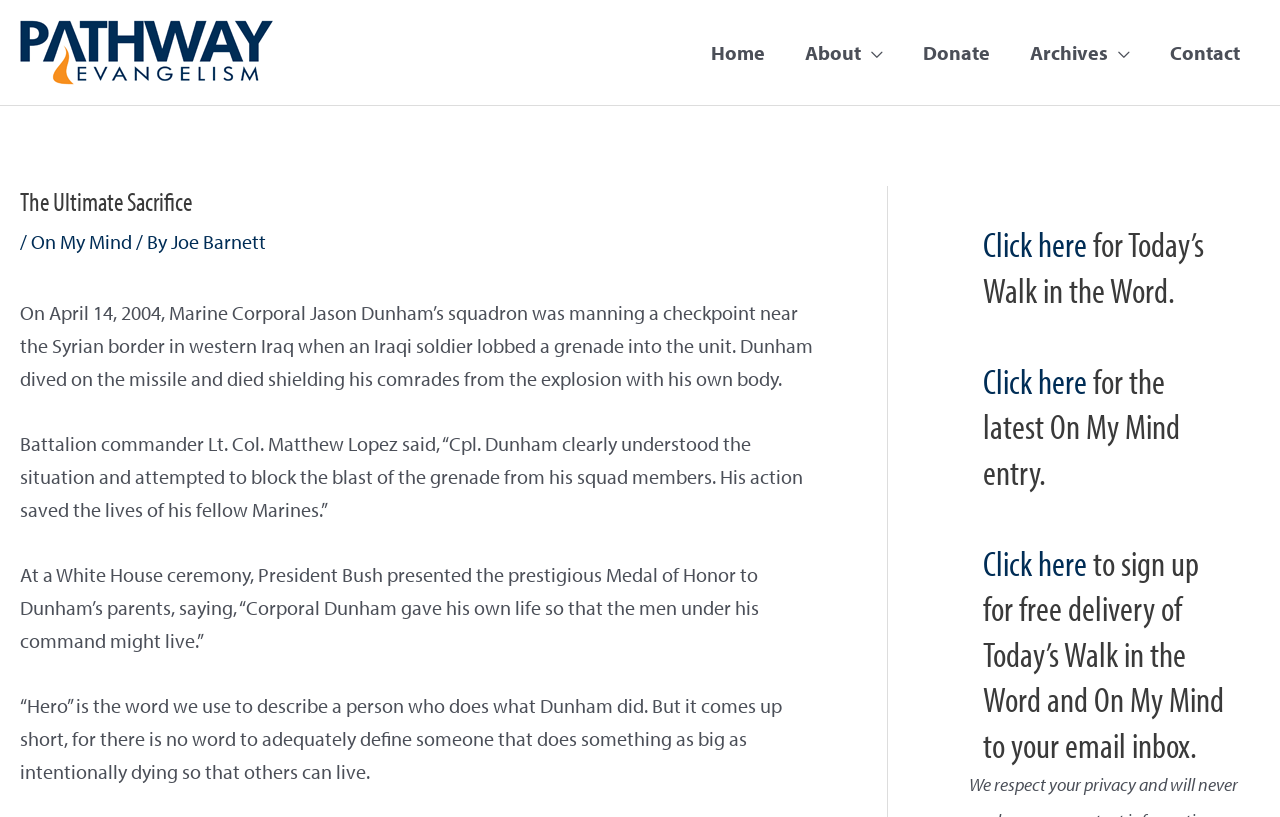Could you specify the bounding box coordinates for the clickable section to complete the following instruction: "Click on the 'About' link"?

[0.613, 0.015, 0.705, 0.113]